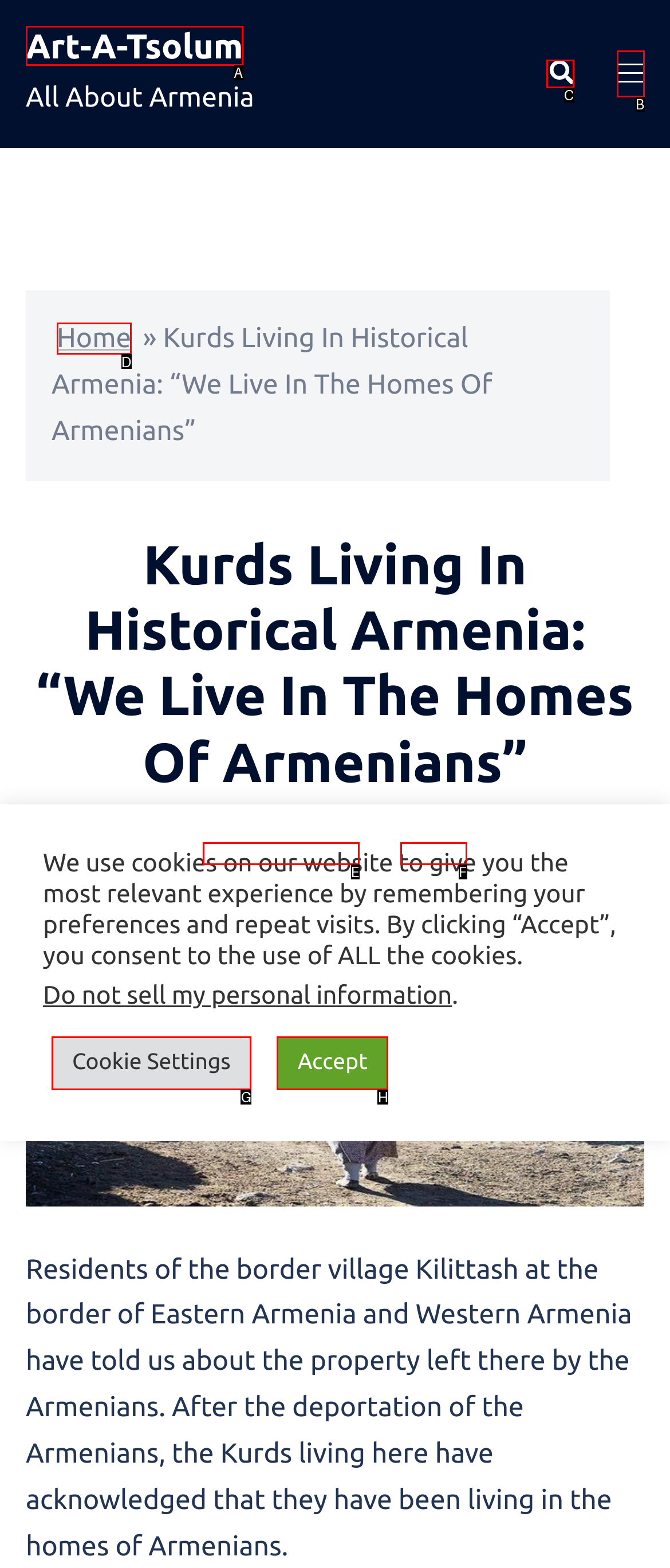Given the task: go to home page, indicate which boxed UI element should be clicked. Provide your answer using the letter associated with the correct choice.

D